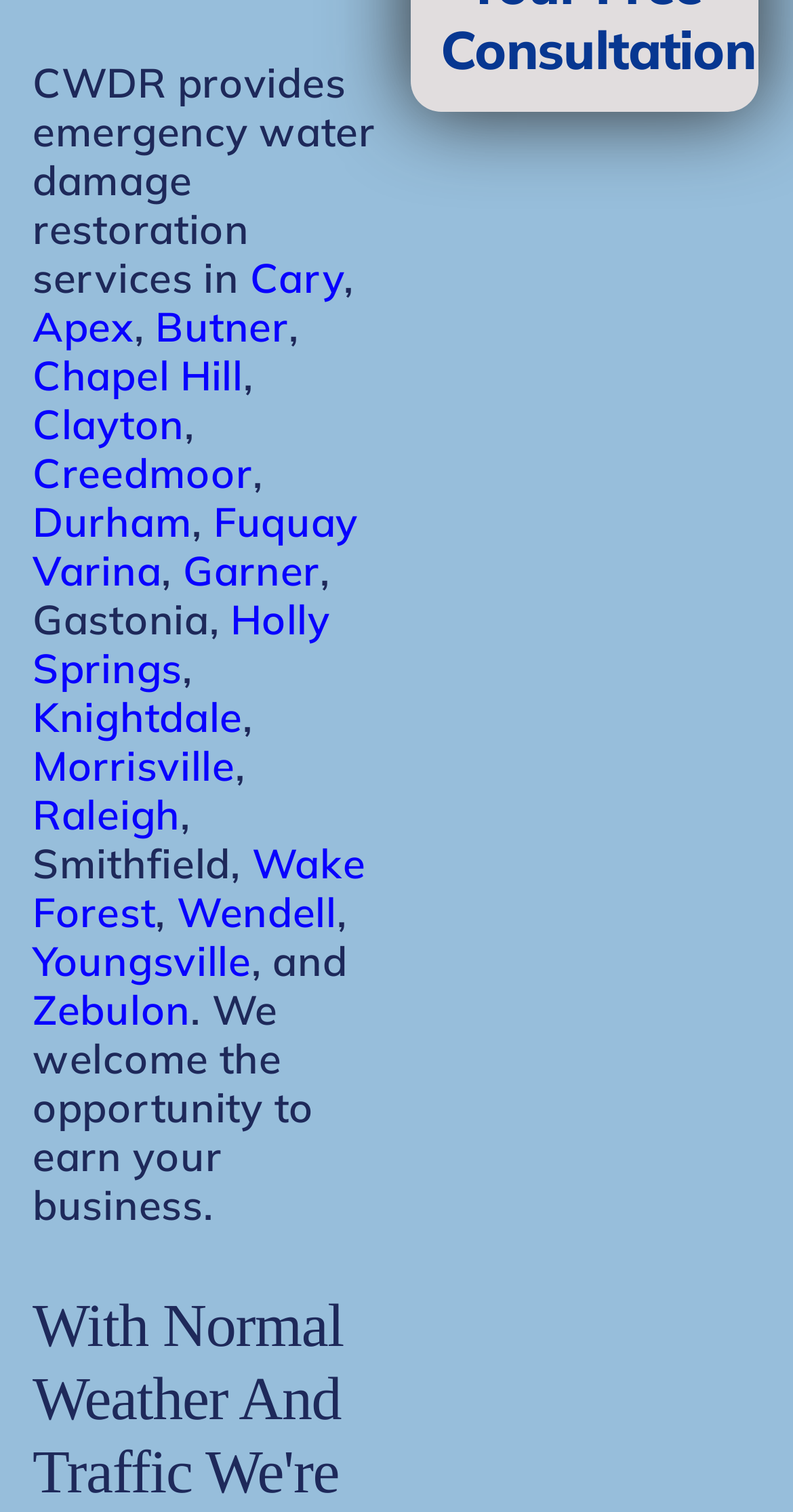Respond to the question below with a single word or phrase:
What services does CWDR provide?

emergency water damage restoration